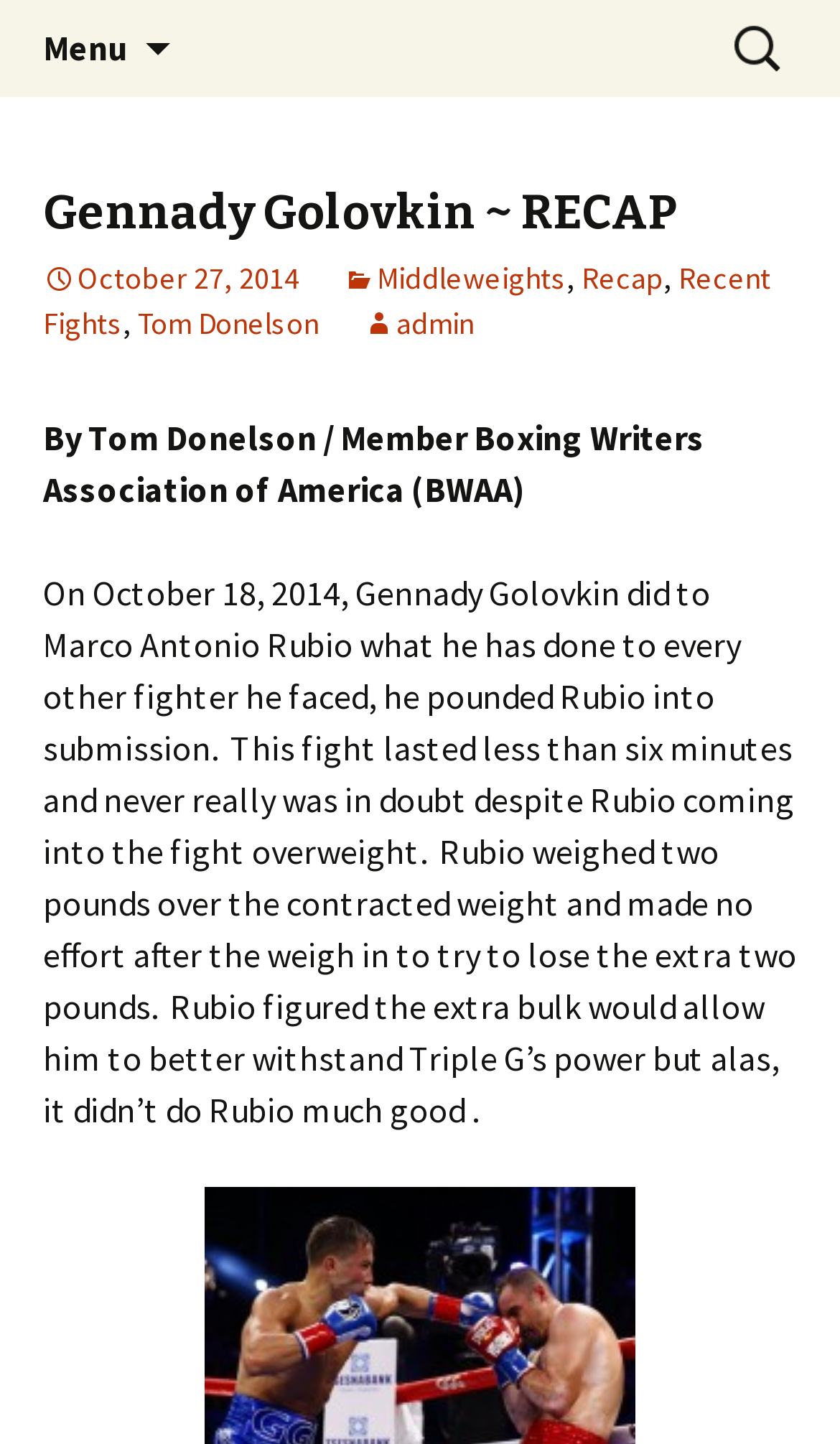Kindly determine the bounding box coordinates of the area that needs to be clicked to fulfill this instruction: "Search for something".

[0.862, 0.001, 0.949, 0.066]